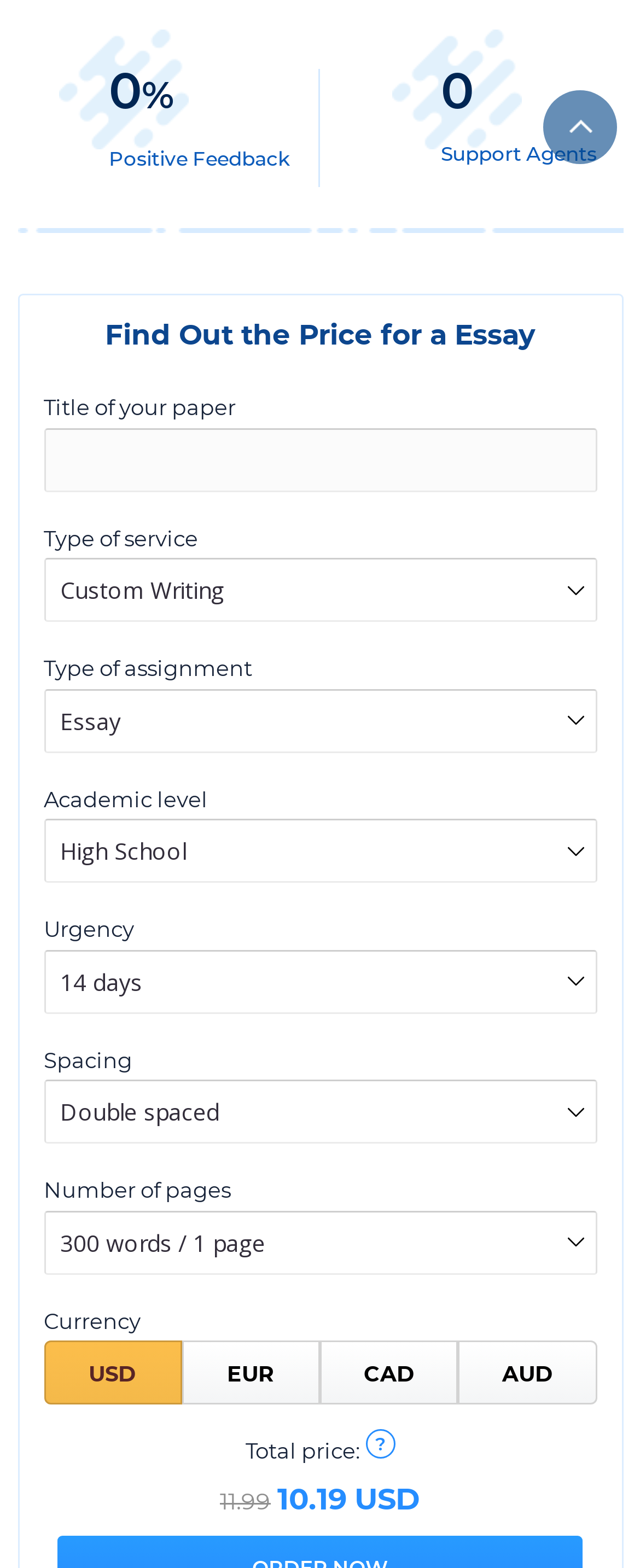What is the total price in USD?
Relying on the image, give a concise answer in one word or a brief phrase.

11.99